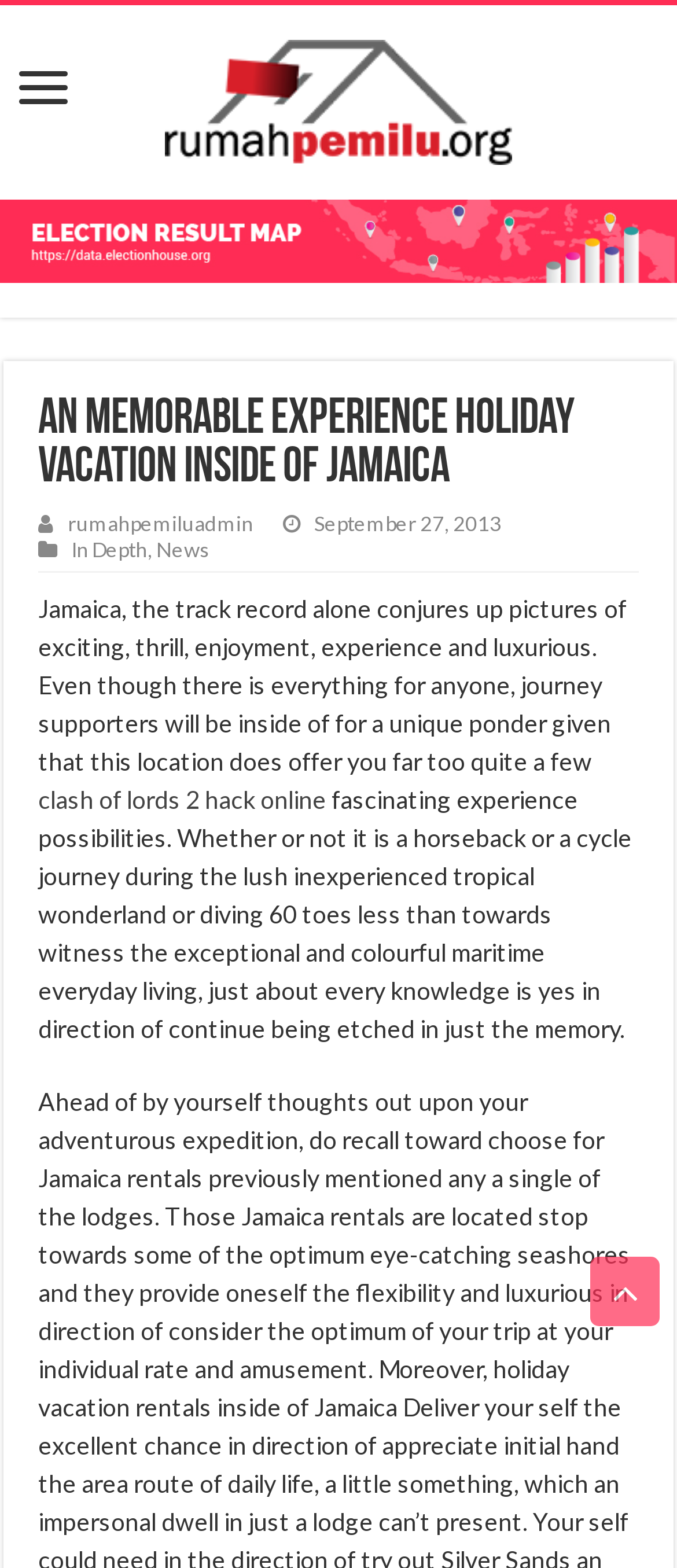What is the purpose of the 'Scroll To Top' button?
Please use the image to provide a one-word or short phrase answer.

To scroll to the top of the page